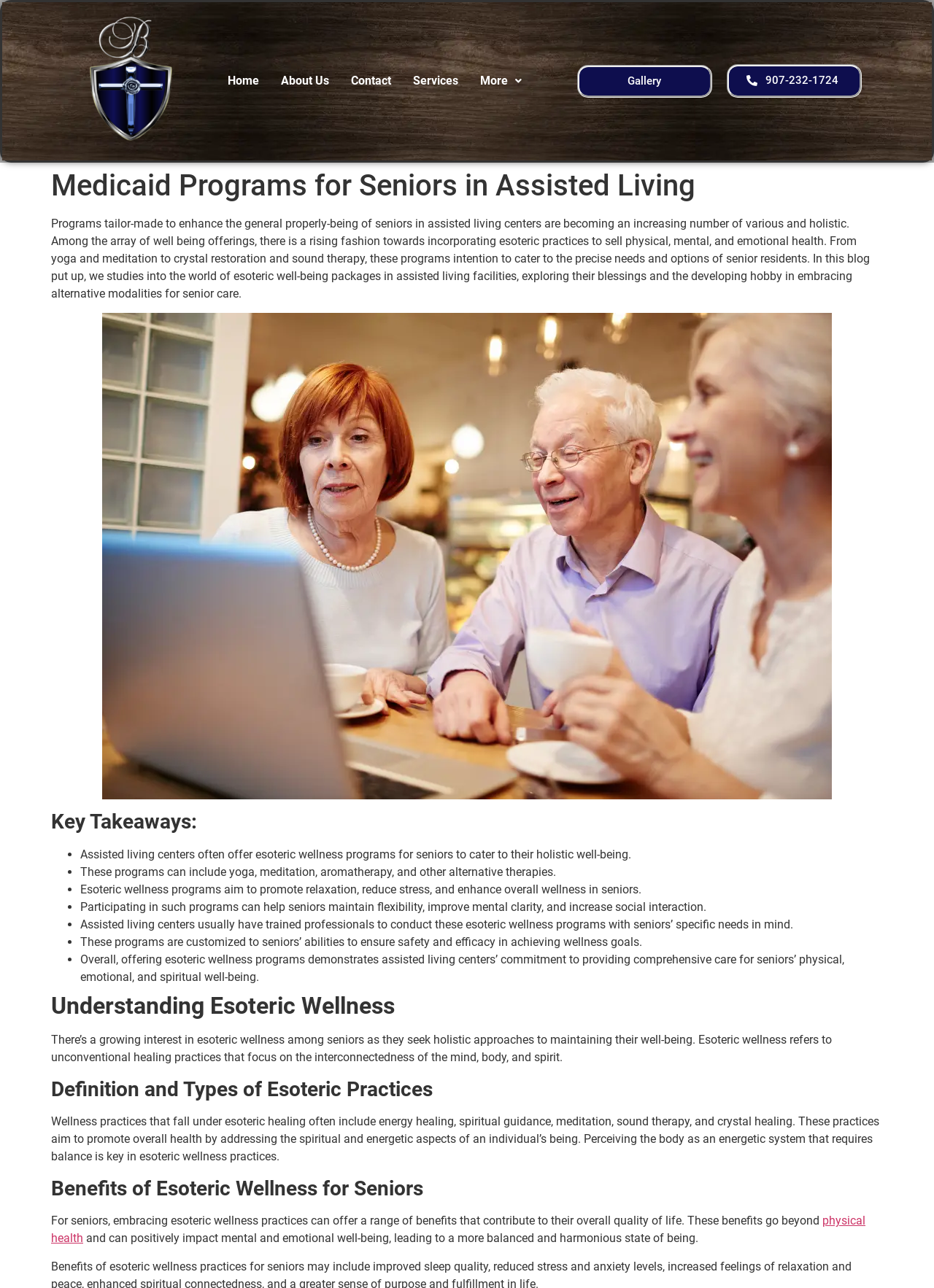Create a detailed summary of the webpage's content and design.

The webpage is about Medicaid programs for seniors in assisted living, focusing on holistic wellness offerings. At the top left corner, there is a logo of Briar Rose, which is a clickable link. Next to it, there is a navigation menu with links to "Home", "About Us", "Contact", "Services", and "More" with a dropdown menu. On the right side of the navigation menu, there are links to "Gallery" and a phone number "907-232-1724".

Below the navigation menu, there is a main heading "Medicaid Programs for Seniors in Assisted Living" followed by a paragraph of text that discusses the increasing variety of holistic wellness programs in assisted living centers, including esoteric practices such as yoga, meditation, and crystal restoration.

To the right of the main heading, there is an image related to esoteric practices. Below the image, there is a section titled "Key Takeaways" with a list of five bullet points summarizing the benefits of esoteric wellness programs for seniors, including promoting relaxation, reducing stress, and enhancing overall wellness.

Further down the page, there are three sections with headings "Understanding Esoteric Wellness", "Definition and Types of Esoteric Practices", and "Benefits of Esoteric Wellness for Seniors". Each section contains a few paragraphs of text that provide more information about esoteric wellness, its definition, types of practices, and benefits for seniors. There is also a link to "physical health" in the last section.